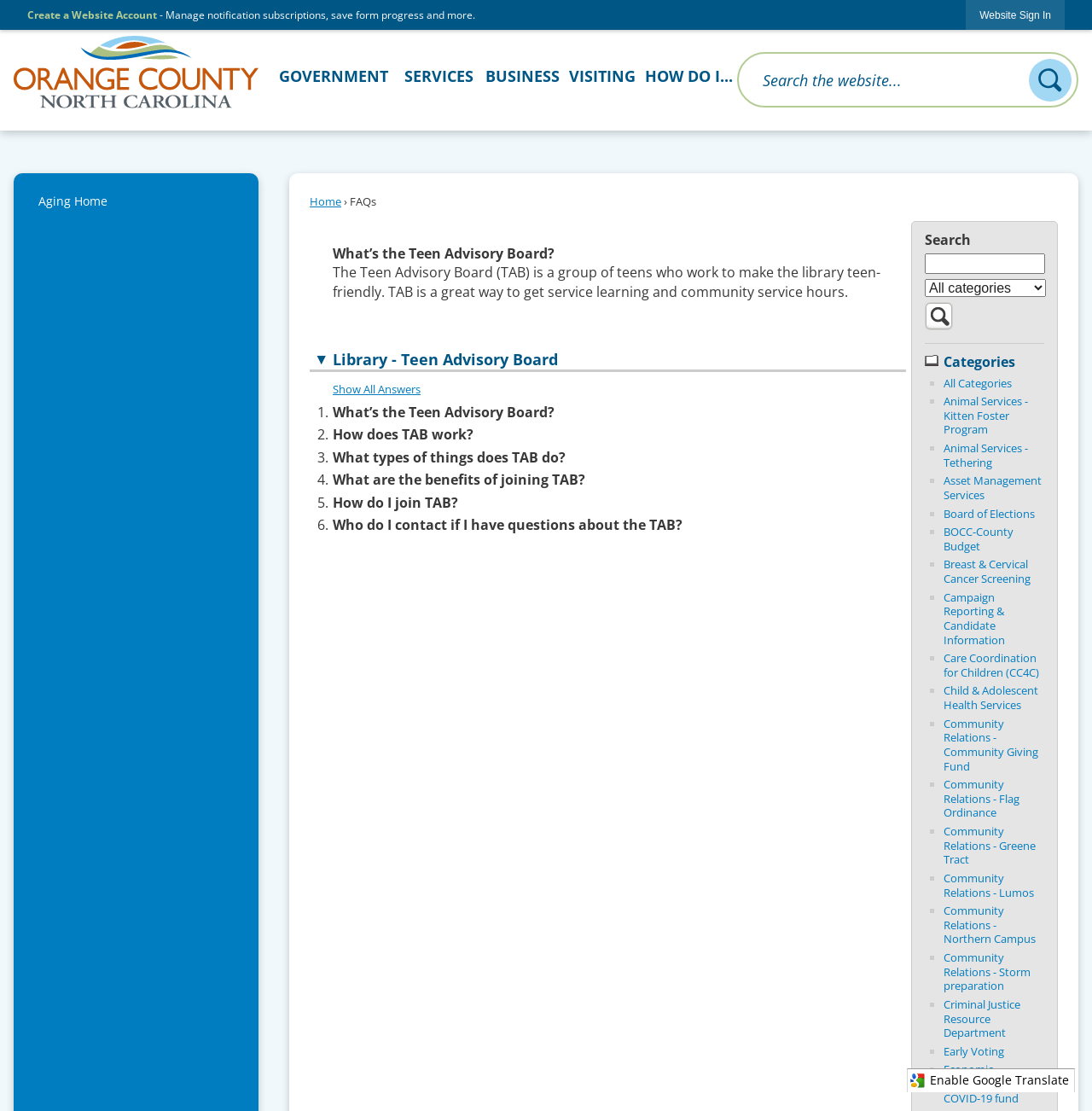Please find the bounding box coordinates of the clickable region needed to complete the following instruction: "Click CONTACT US". The bounding box coordinates must consist of four float numbers between 0 and 1, i.e., [left, top, right, bottom].

None